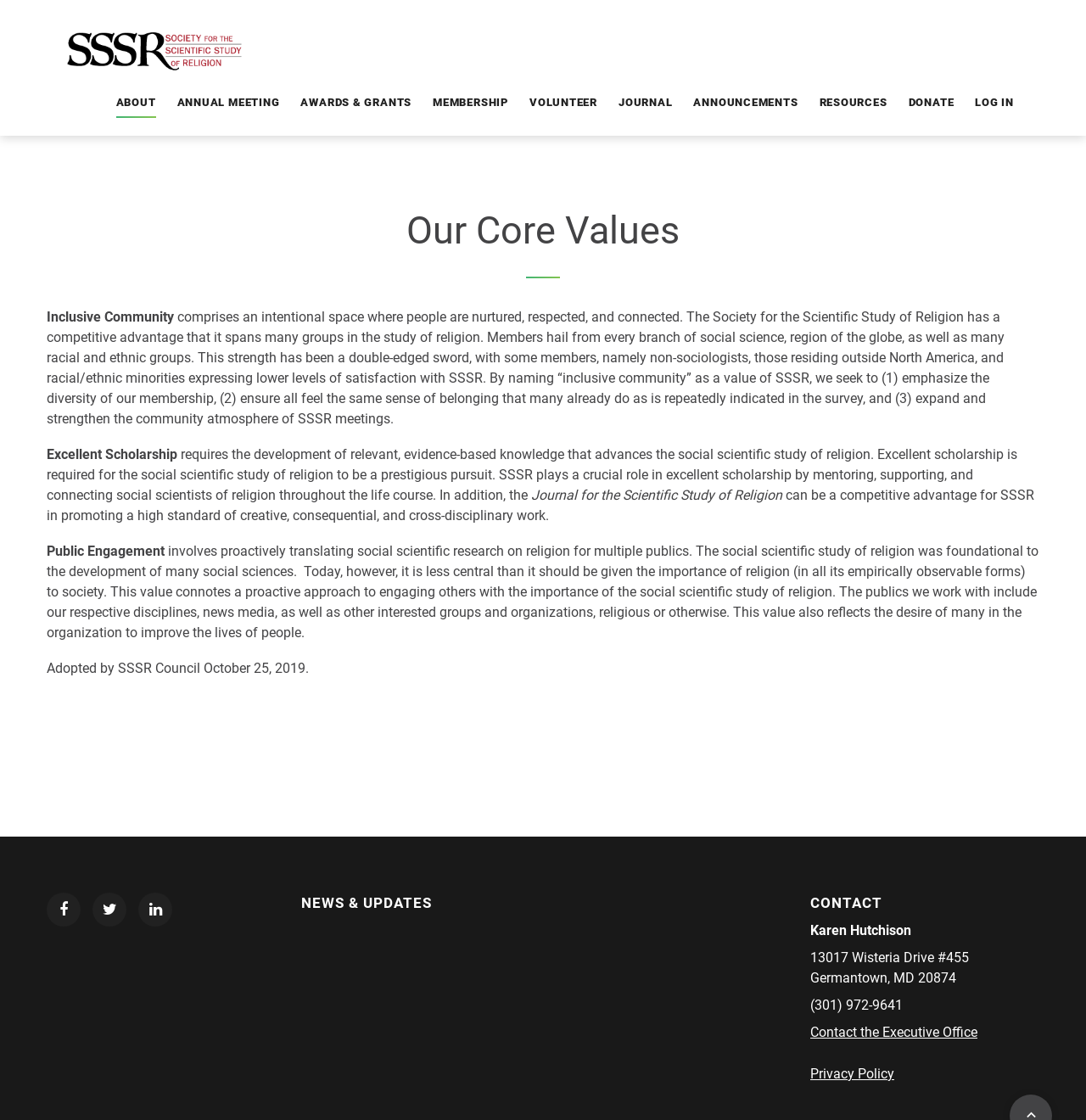Can you find and provide the main heading text of this webpage?

Our Core Values